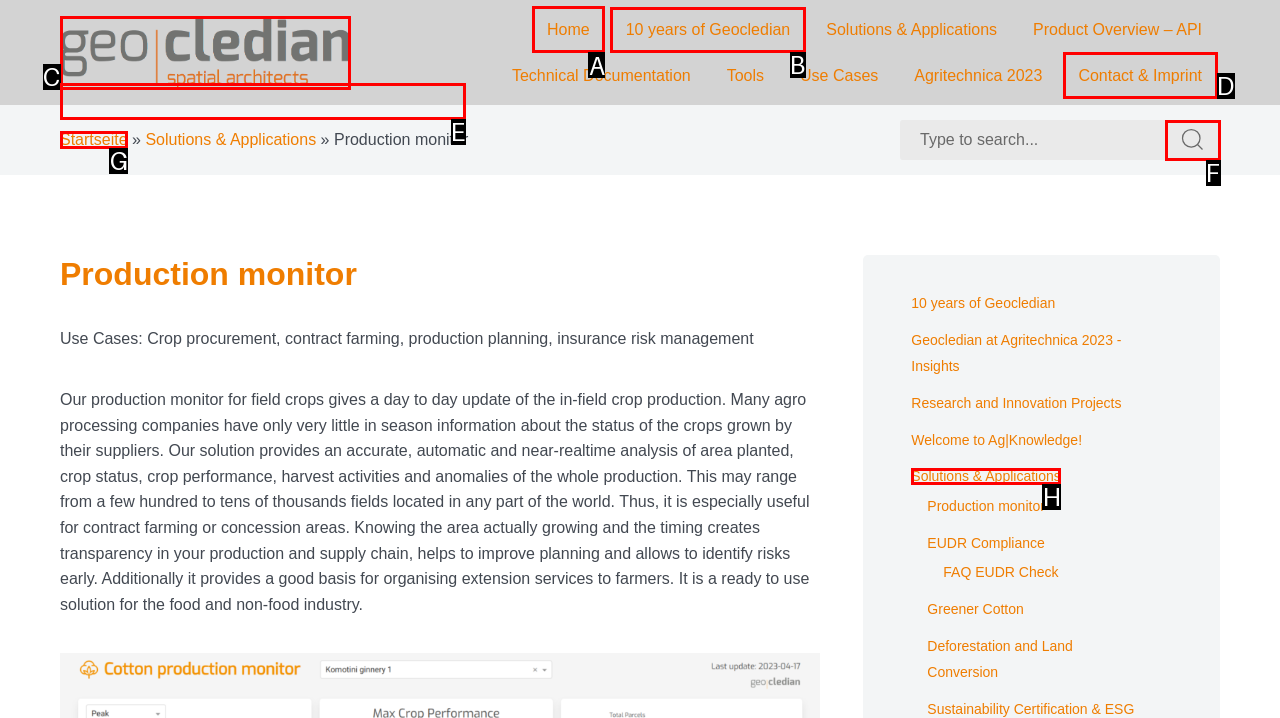Given the task: Learn more about Solutions & Applications, point out the letter of the appropriate UI element from the marked options in the screenshot.

B